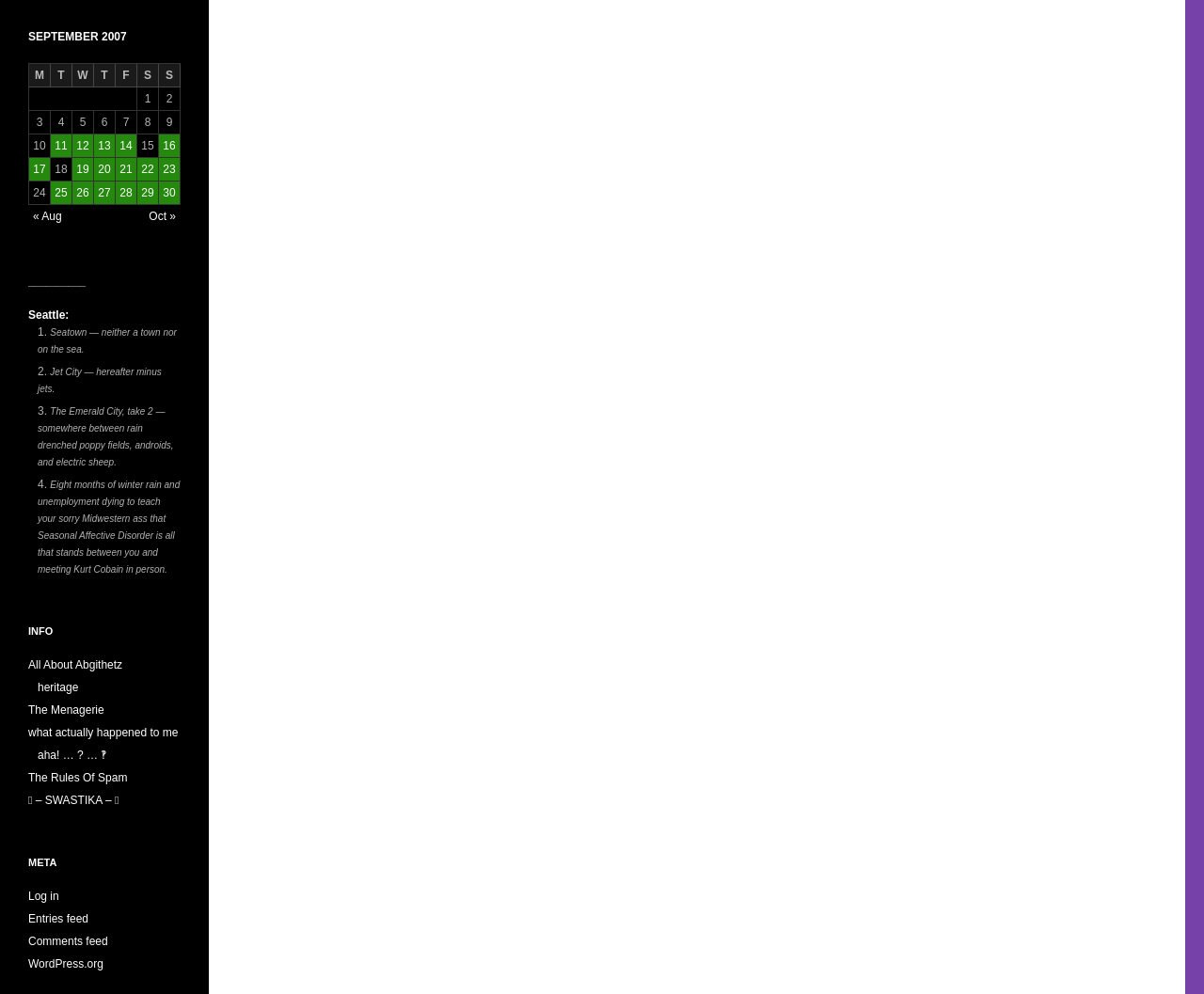Can you find the bounding box coordinates for the UI element given this description: "16"? Provide the coordinates as four float numbers between 0 and 1: [left, top, right, bottom].

[0.132, 0.136, 0.149, 0.158]